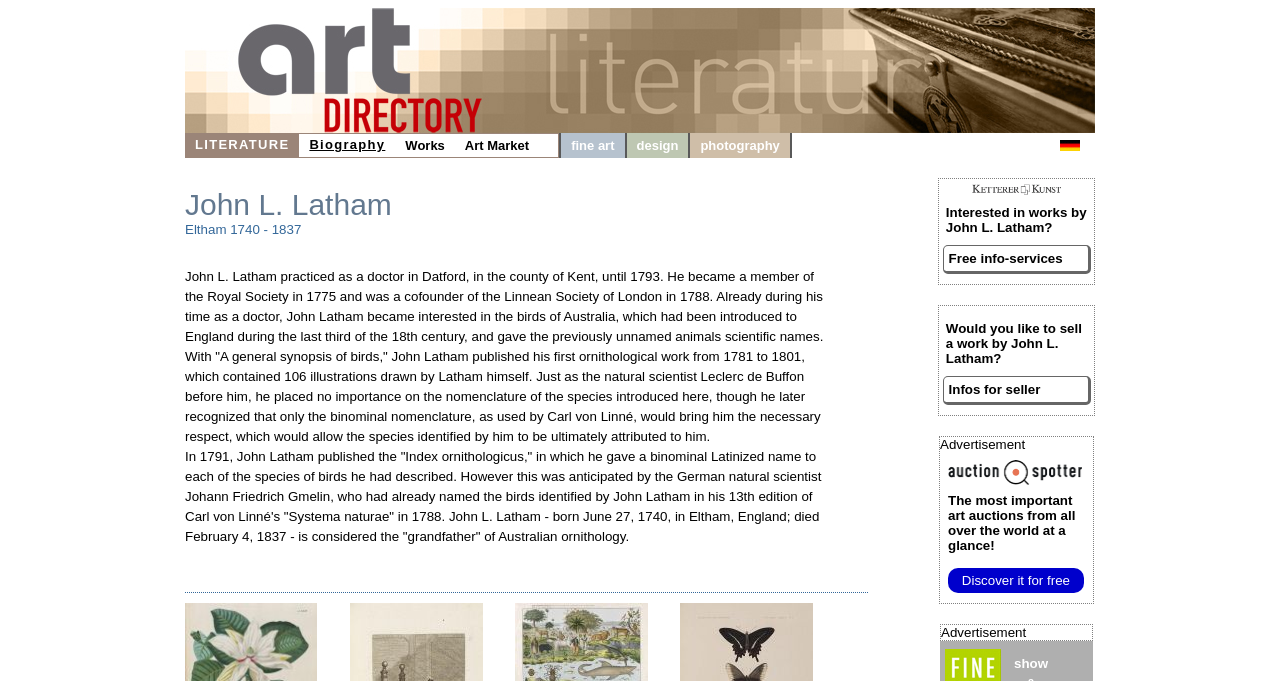Identify and provide the bounding box coordinates of the UI element described: "fine art". The coordinates should be formatted as [left, top, right, bottom], with each number being a float between 0 and 1.

[0.438, 0.195, 0.489, 0.232]